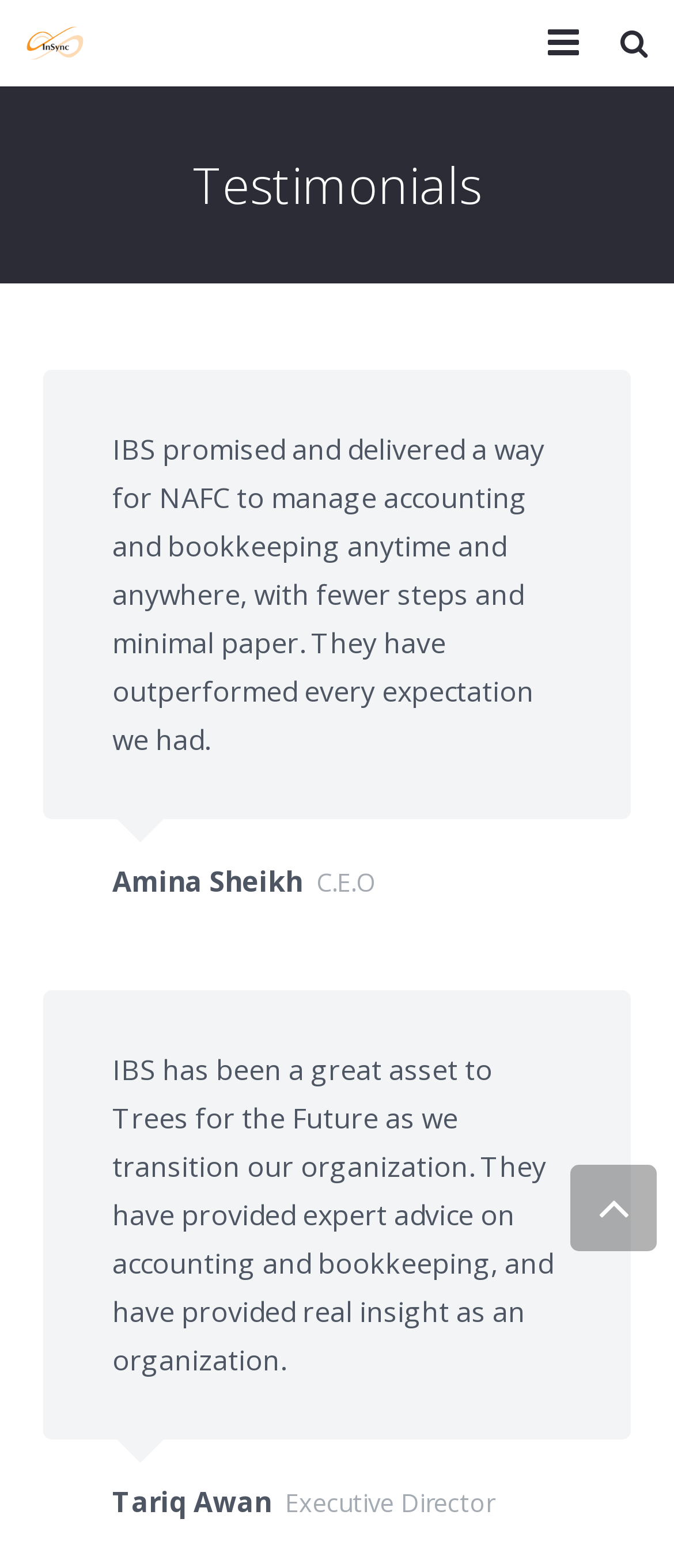Provide the bounding box coordinates of the HTML element described by the text: "parent_node: Home title="Back to top"". The coordinates should be in the format [left, top, right, bottom] with values between 0 and 1.

[0.846, 0.743, 0.974, 0.798]